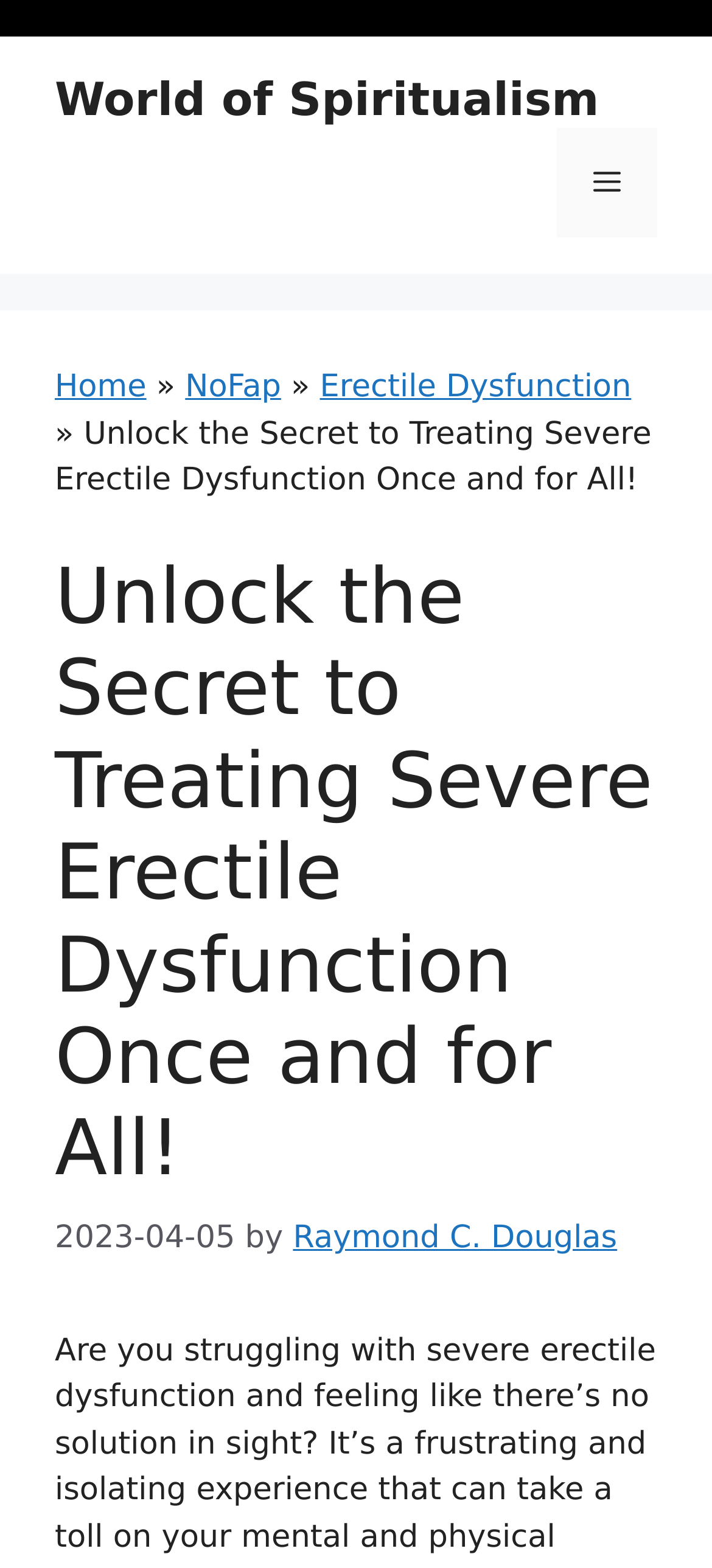Kindly respond to the following question with a single word or a brief phrase: 
What is the name of the website?

World of Spiritualism